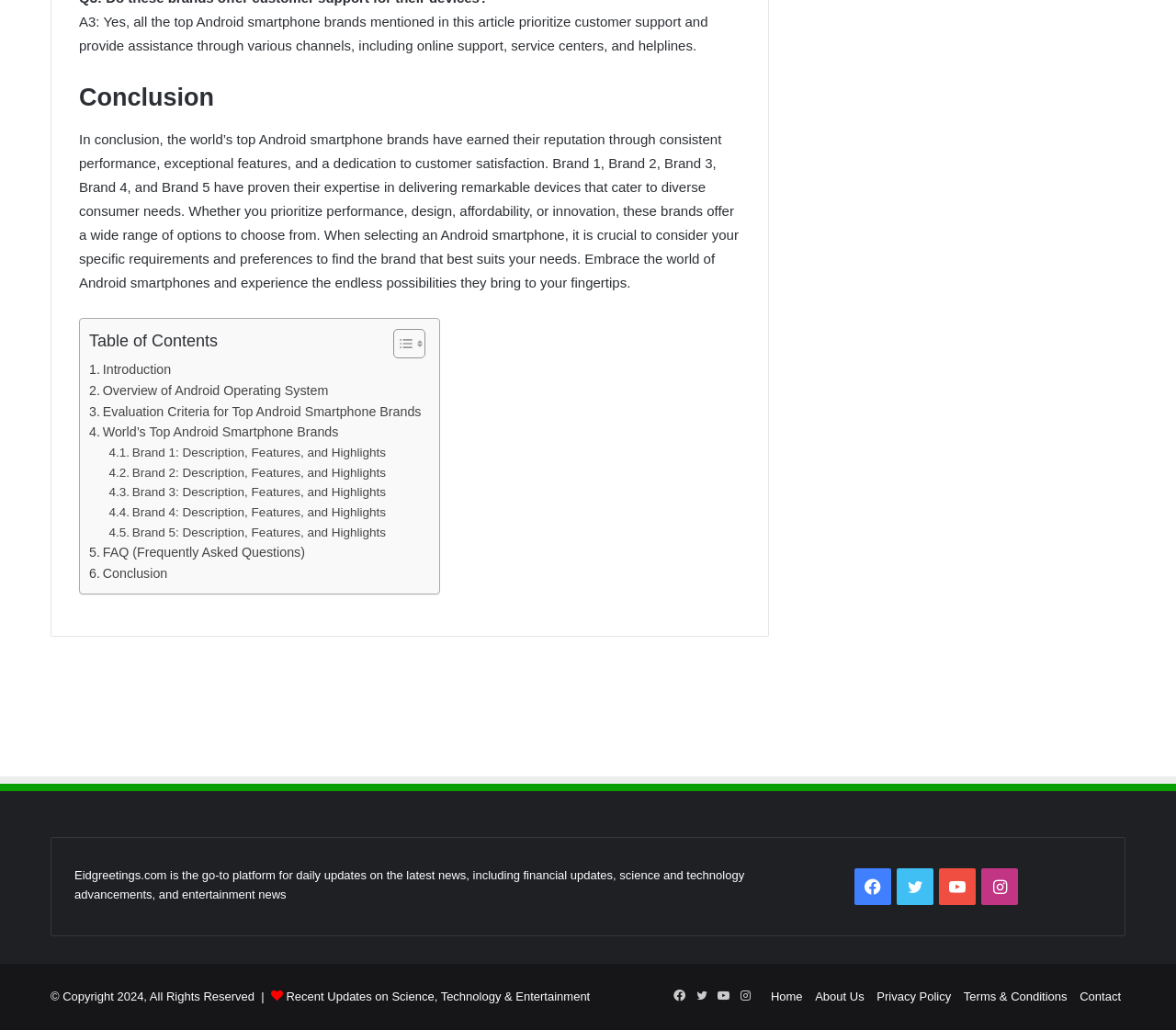What is the purpose of the toggle button in the table of contents section?
Refer to the image and provide a one-word or short phrase answer.

Toggle Table of Content